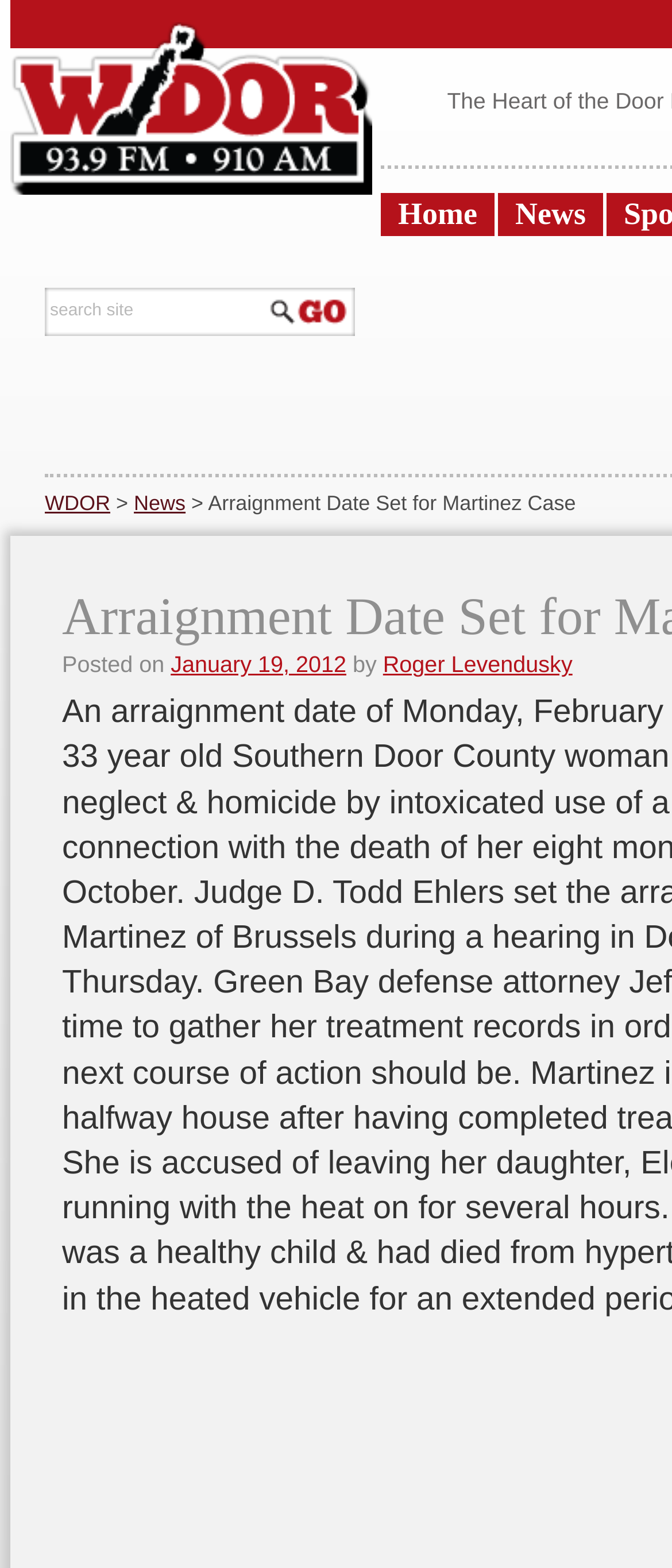Please identify the bounding box coordinates of the element on the webpage that should be clicked to follow this instruction: "go to home page". The bounding box coordinates should be given as four float numbers between 0 and 1, formatted as [left, top, right, bottom].

[0.567, 0.123, 0.736, 0.151]